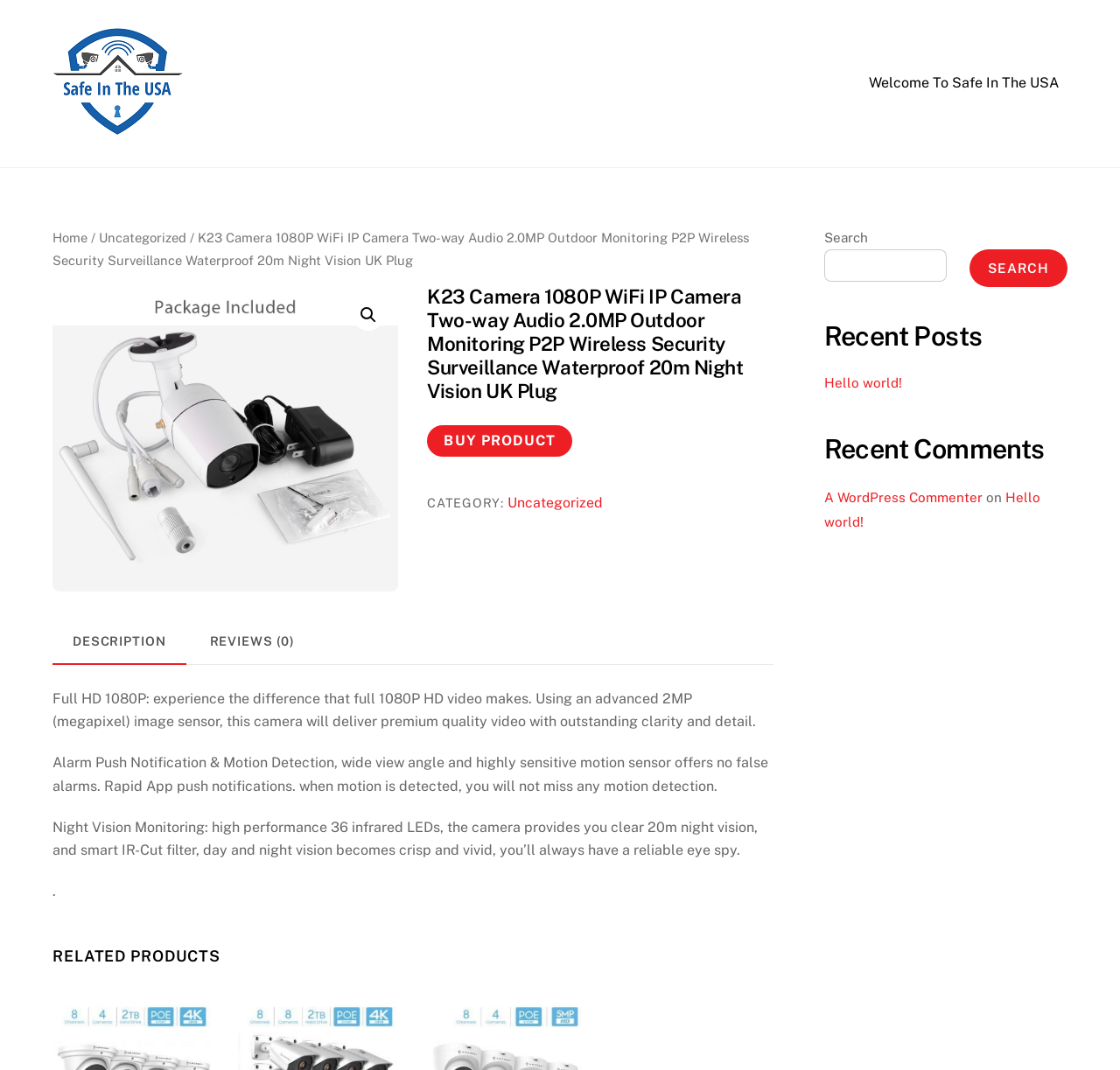Locate the bounding box coordinates for the element described below: "parent_node: SEARCH name="s"". The coordinates must be four float values between 0 and 1, formatted as [left, top, right, bottom].

[0.736, 0.233, 0.846, 0.263]